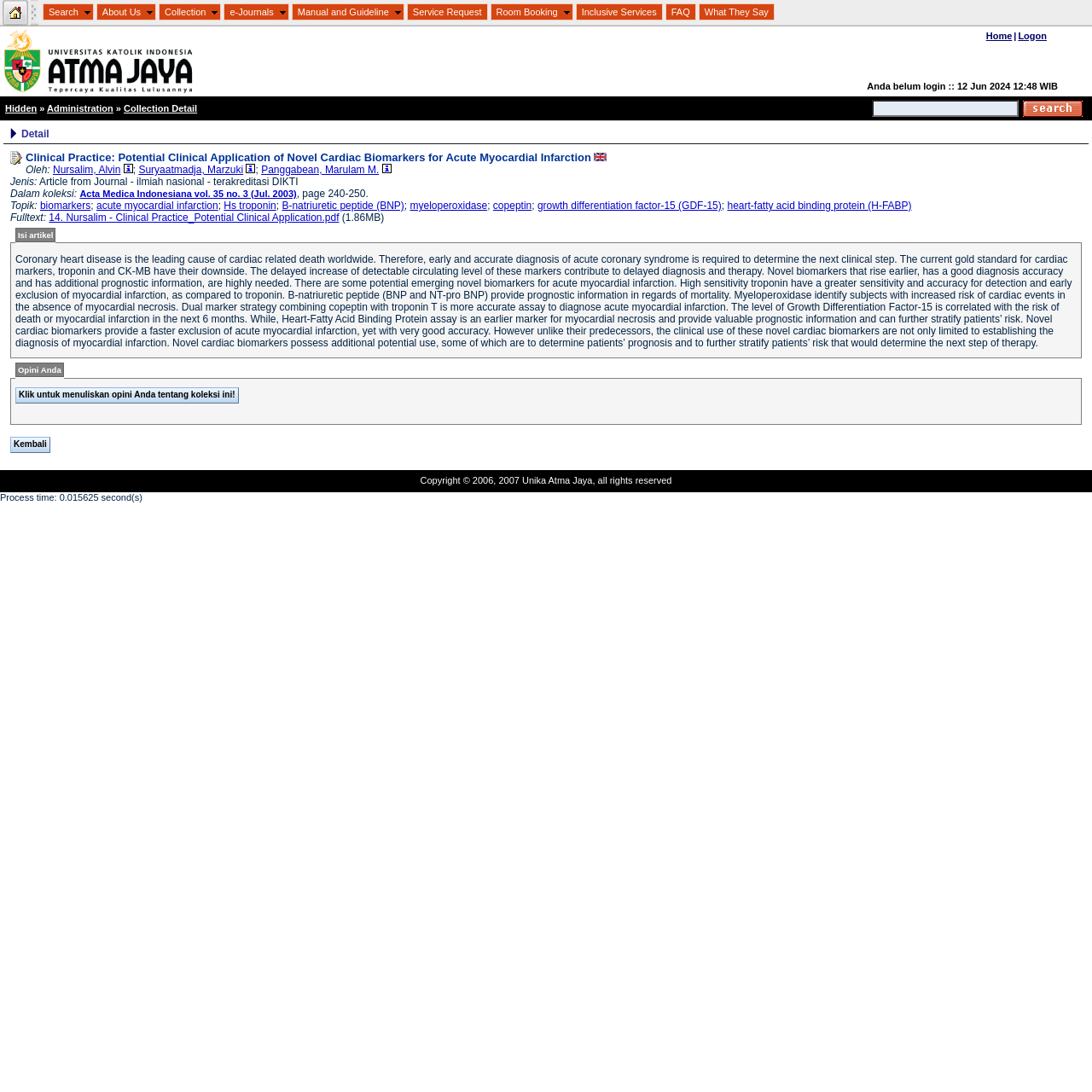Provide a single word or phrase answer to the question: 
What is the login status of the user?

Not logged in